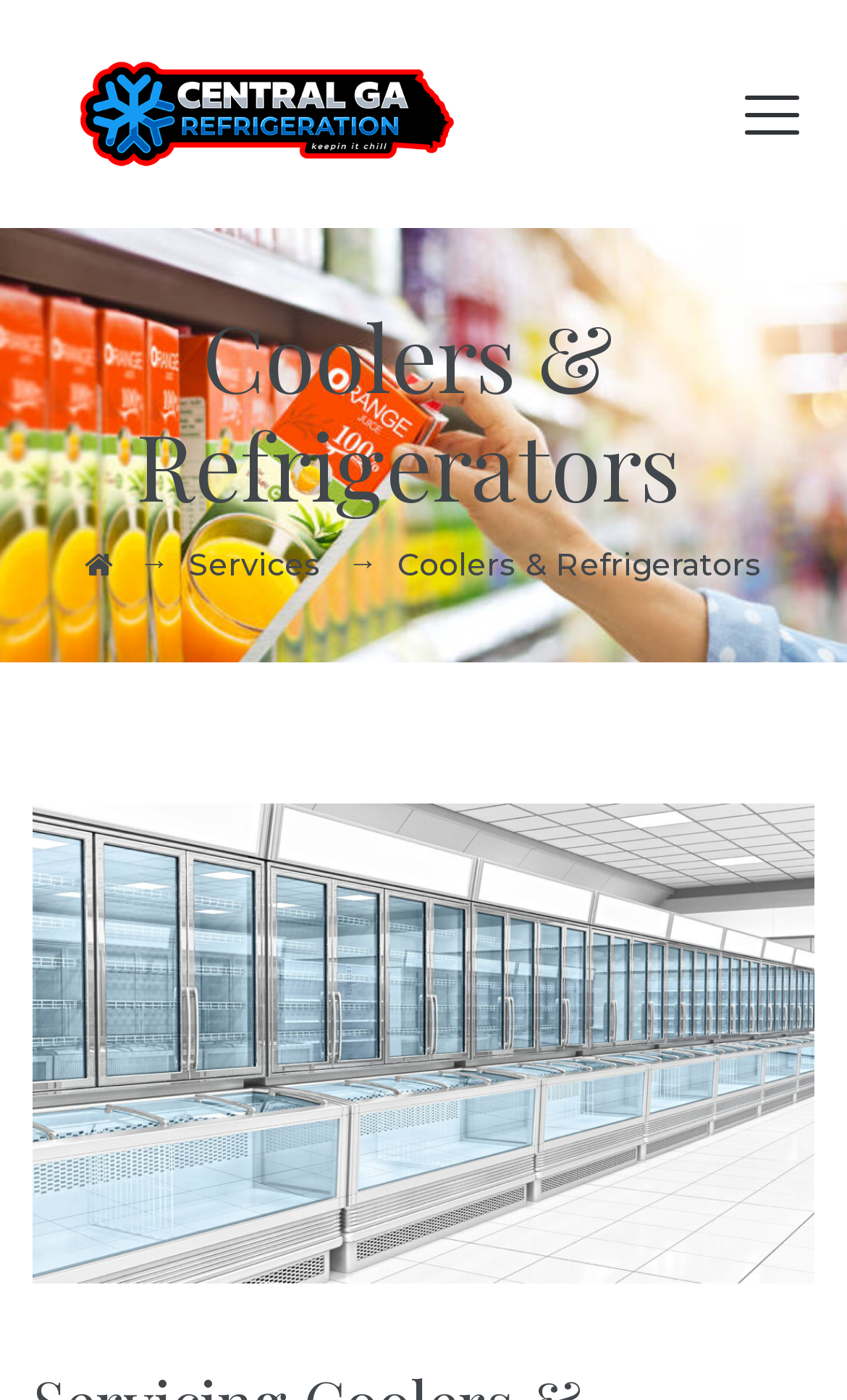Is there a search button?
Please provide a comprehensive answer based on the contents of the image.

There is no search button on the webpage. The top-right corner of the webpage has a button, but it does not have a search icon or any text indicating that it is a search button.